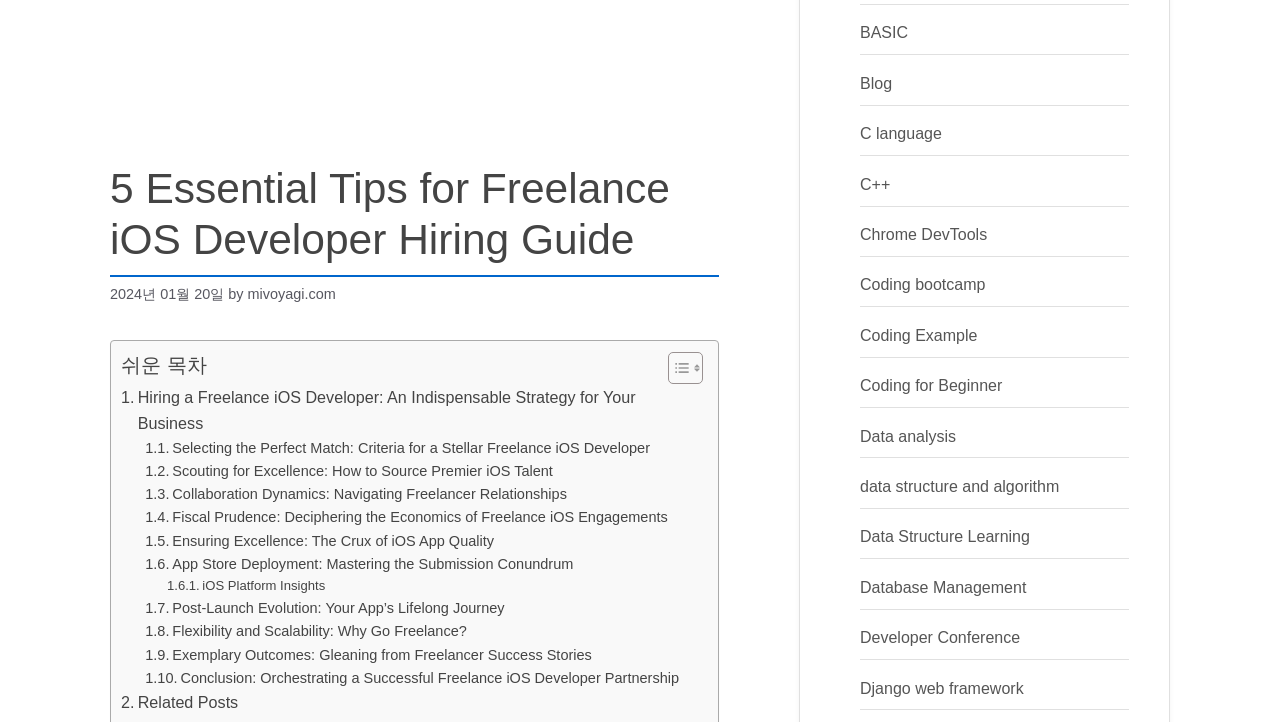Based on the element description: "Chrome DevTools", identify the bounding box coordinates for this UI element. The coordinates must be four float numbers between 0 and 1, listed as [left, top, right, bottom].

[0.672, 0.313, 0.771, 0.337]